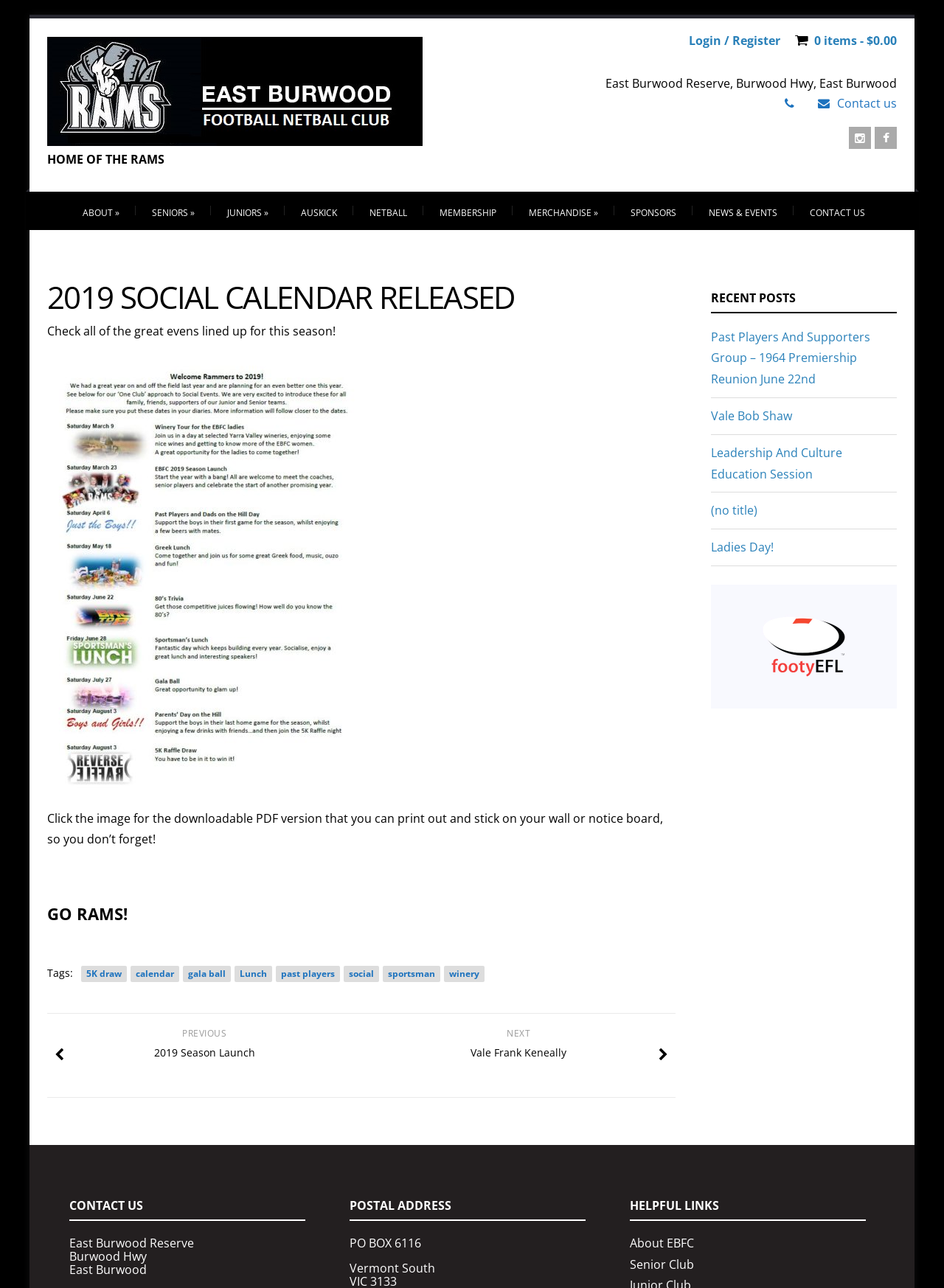Identify the bounding box of the UI element described as follows: "Leadership And Culture Education Session". Provide the coordinates as four float numbers in the range of 0 to 1 [left, top, right, bottom].

[0.753, 0.345, 0.893, 0.374]